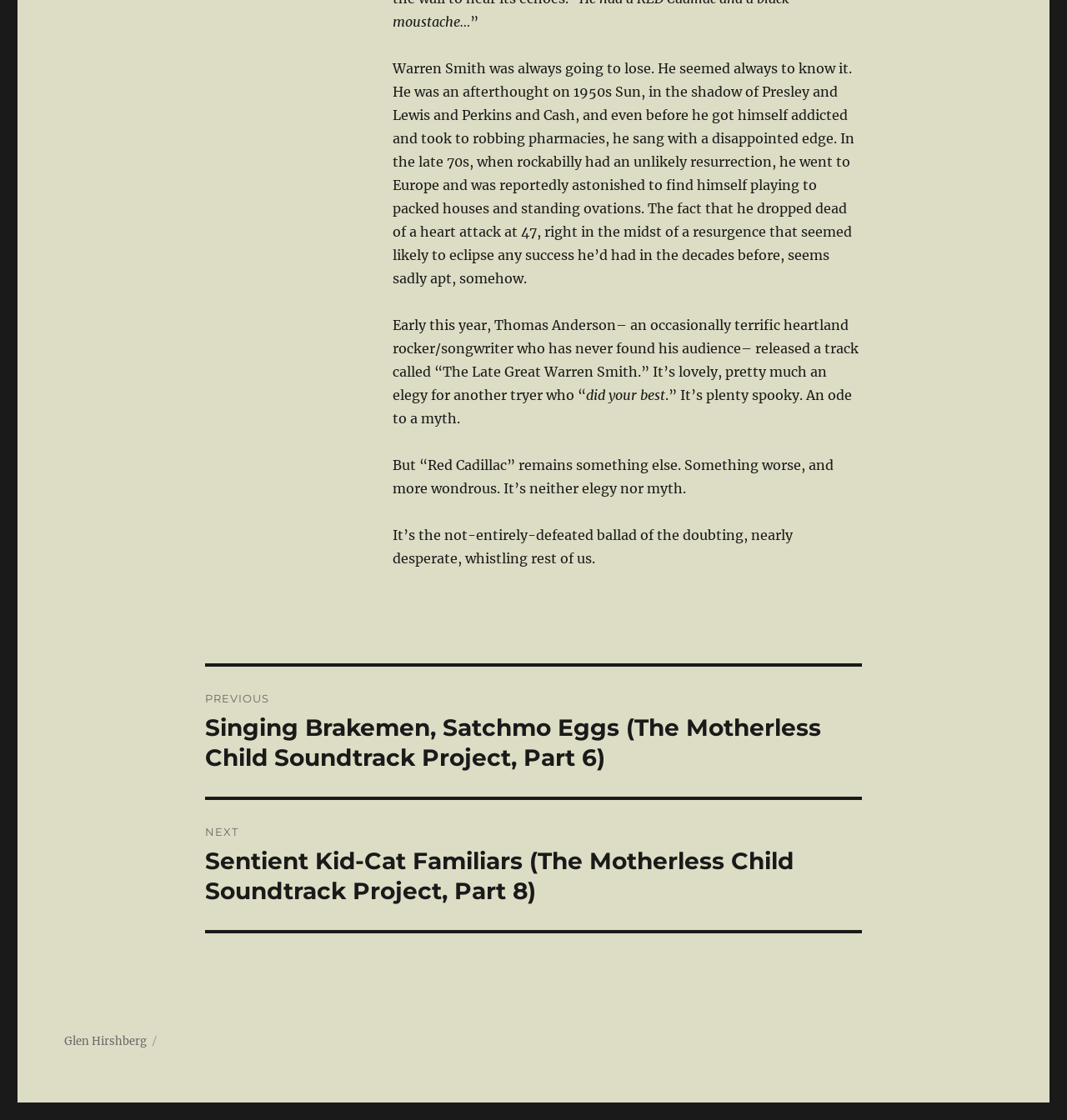Using the provided element description, identify the bounding box coordinates as (top-left x, top-left y, bottom-right x, bottom-right y). Ensure all values are between 0 and 1. Description: Glen Hirshberg

[0.06, 0.923, 0.138, 0.936]